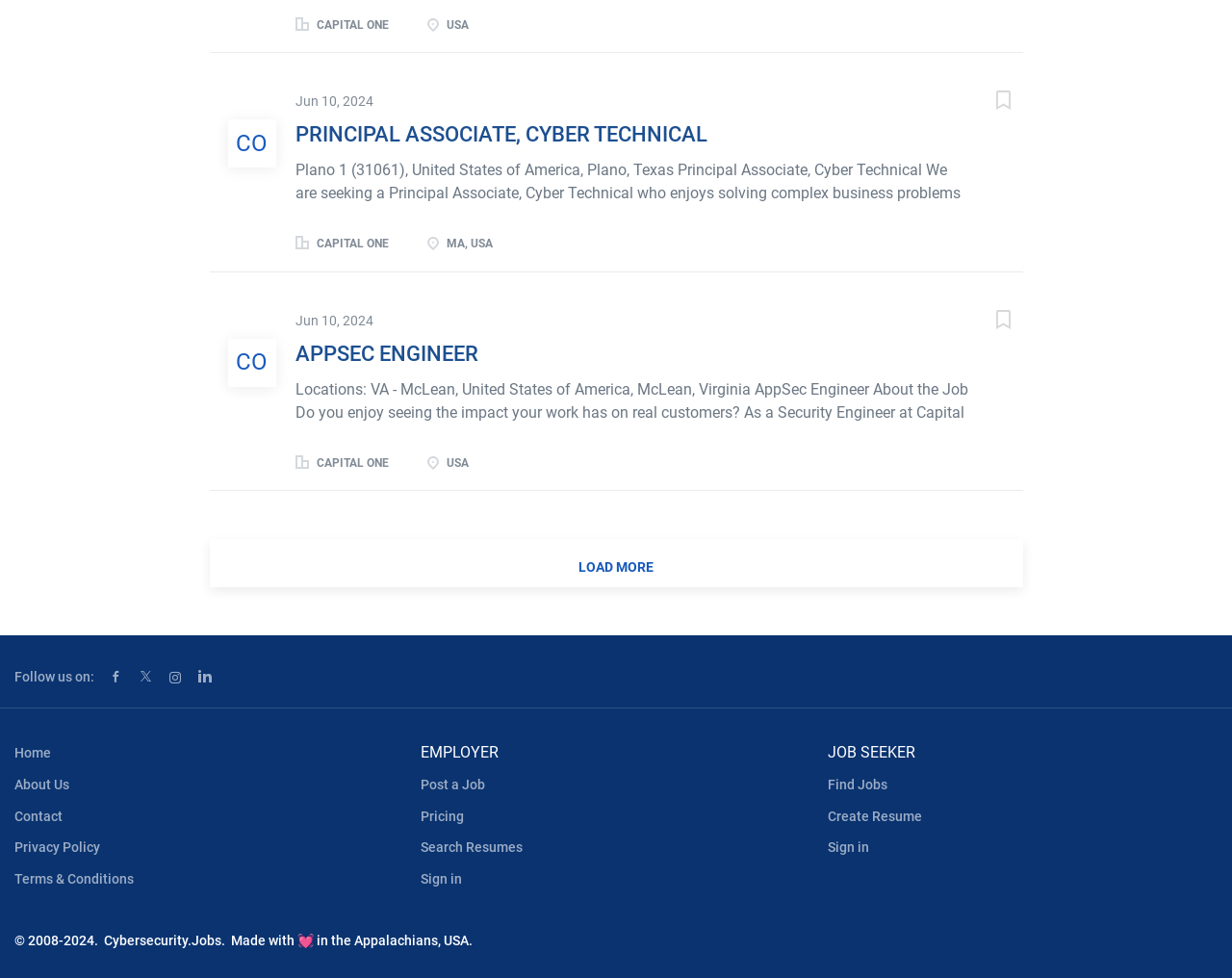What is the company name mentioned on the webpage?
Carefully analyze the image and provide a detailed answer to the question.

The company name 'Capital One' is mentioned multiple times on the webpage, specifically in the StaticText elements with IDs 1131, 1149, and 1167.